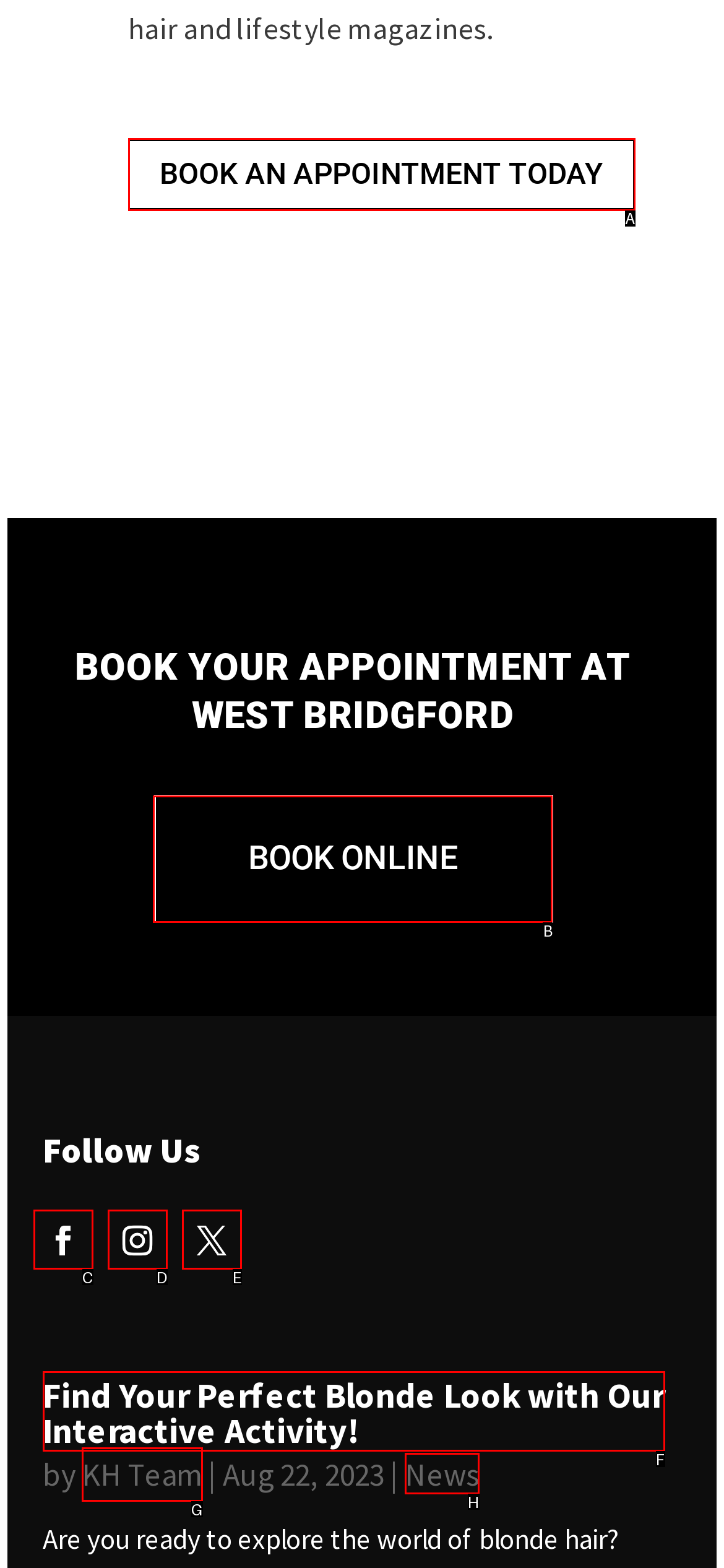Based on the description: Book an appointment today, find the HTML element that matches it. Provide your answer as the letter of the chosen option.

A